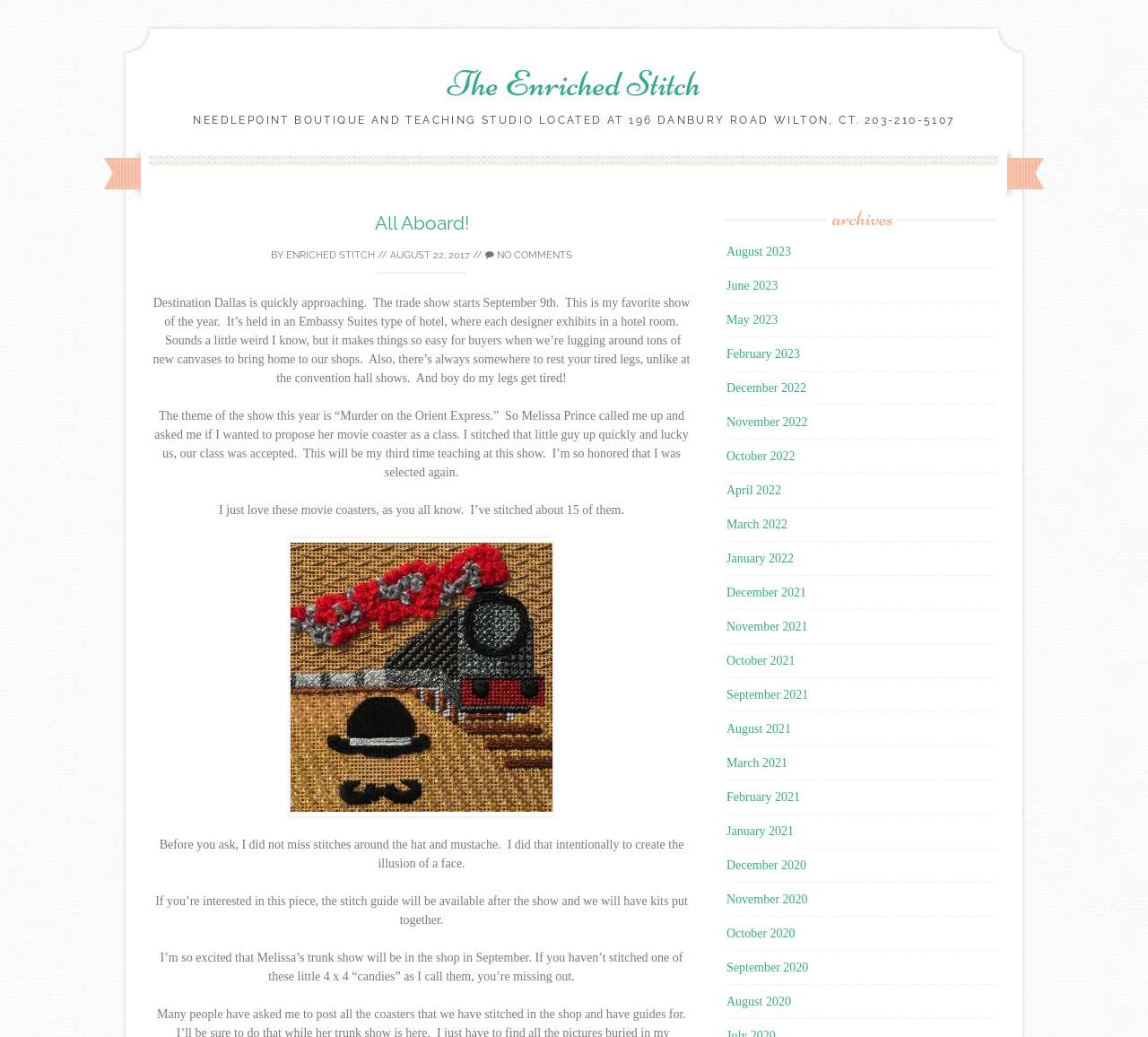Determine the coordinates of the bounding box that should be clicked to complete the instruction: "Click on 'ENRICHED STITCH' link". The coordinates should be represented by four float numbers between 0 and 1: [left, top, right, bottom].

[0.249, 0.241, 0.327, 0.252]